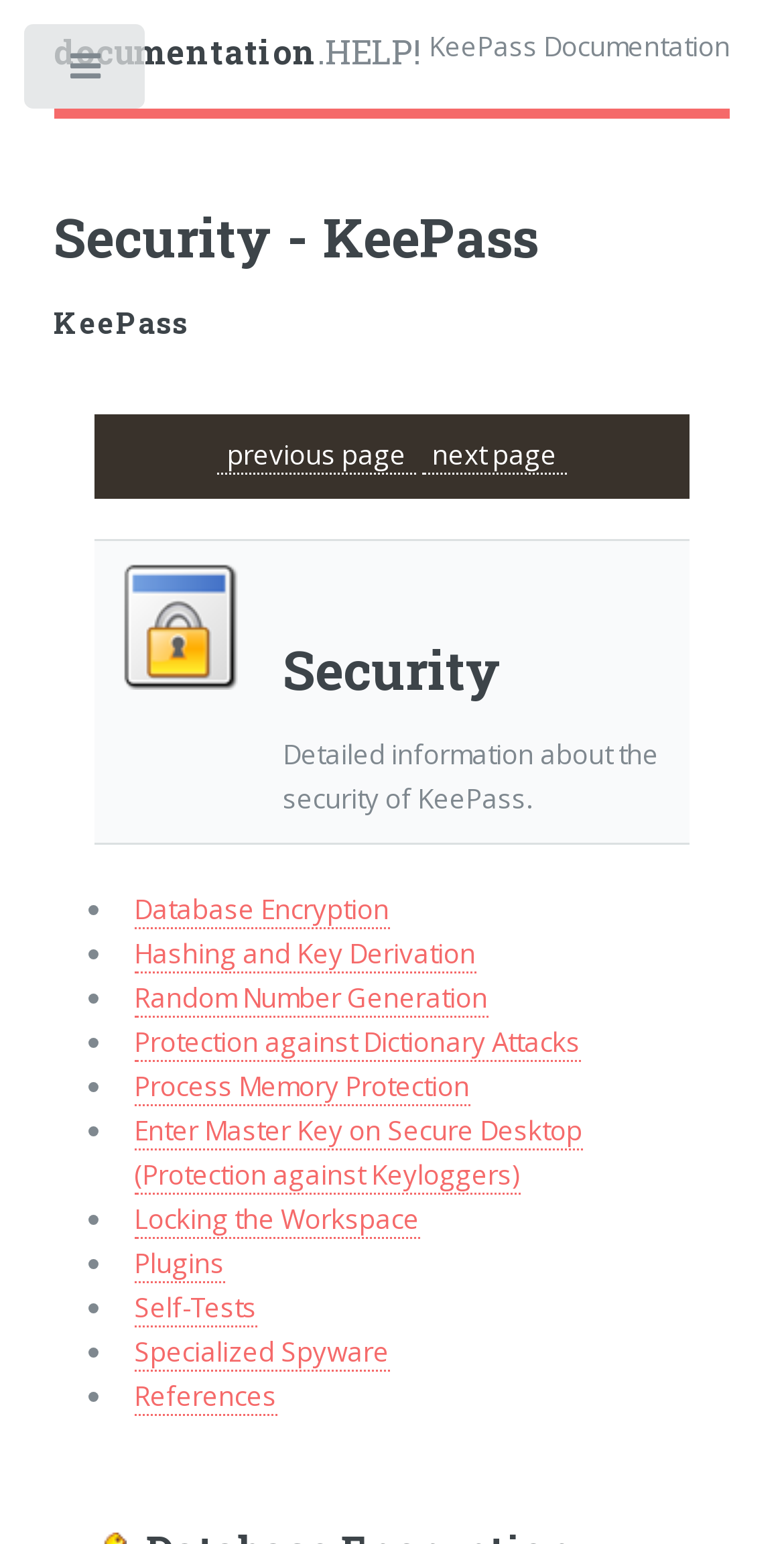Predict the bounding box coordinates of the area that should be clicked to accomplish the following instruction: "go to documentation". The bounding box coordinates should consist of four float numbers between 0 and 1, i.e., [left, top, right, bottom].

[0.068, 0.017, 0.547, 0.053]